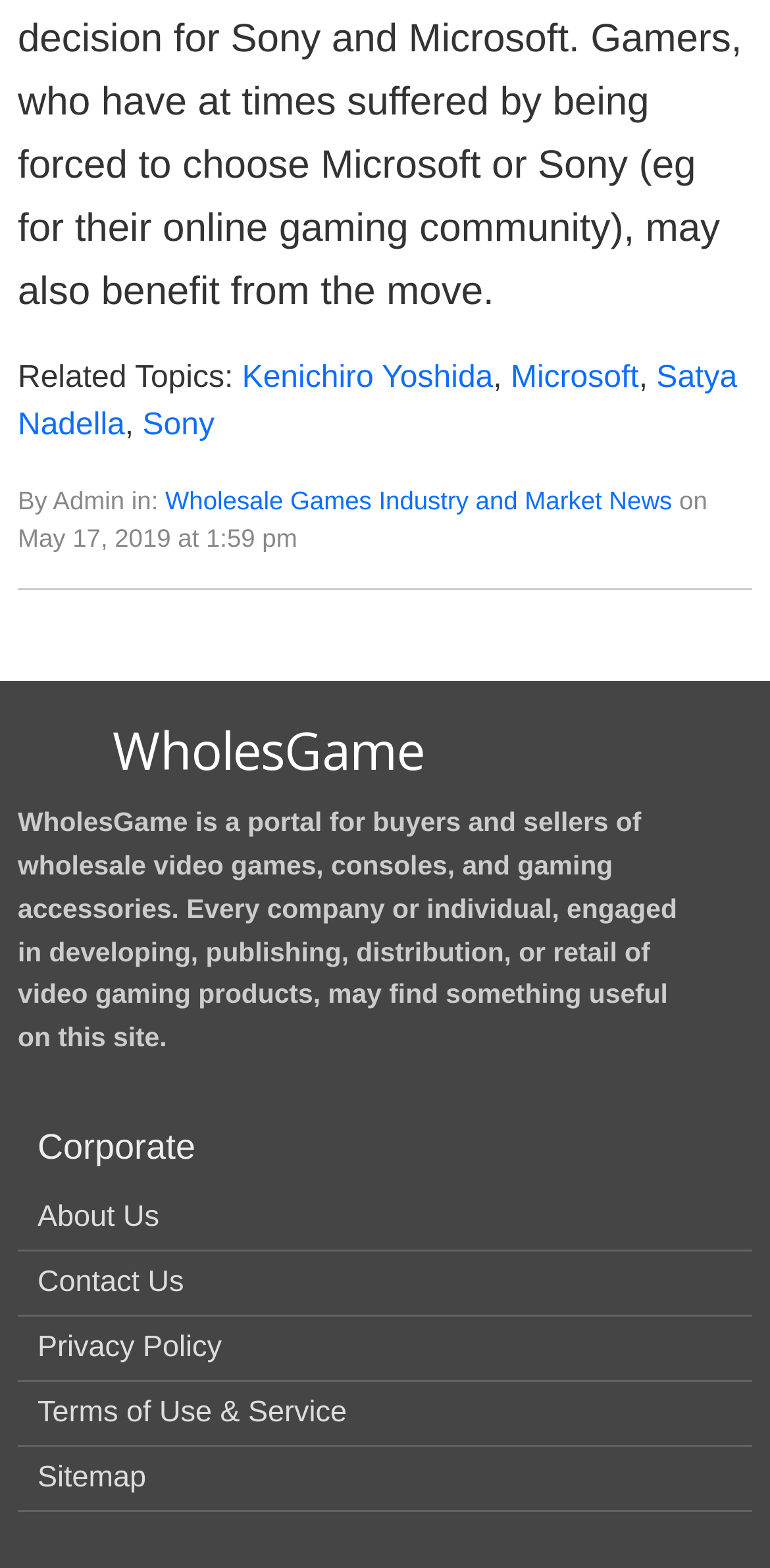Please give the bounding box coordinates of the area that should be clicked to fulfill the following instruction: "Visit About Us page". The coordinates should be in the format of four float numbers from 0 to 1, i.e., [left, top, right, bottom].

[0.049, 0.765, 0.207, 0.786]